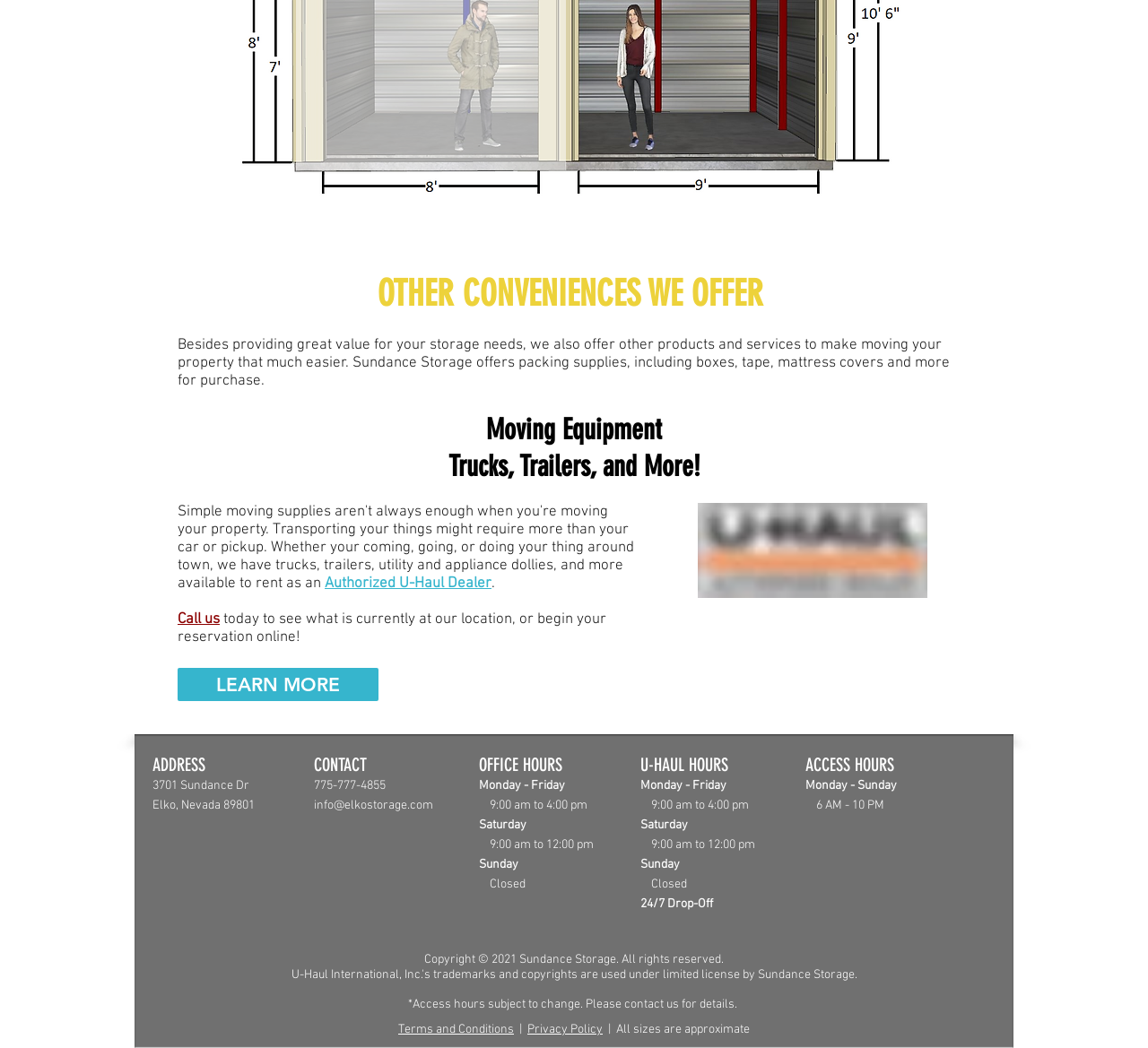Using details from the image, please answer the following question comprehensively:
What is the name of the storage facility?

The name of the storage facility can be inferred from the webpage, which mentions 'Sundance Storage' multiple times, including in the text 'Besides providing great value for your storage needs, we also offer other products and services to make moving your property that much easier. Sundance Storage offers packing supplies, including boxes, tape, mattress covers and more for purchase.'